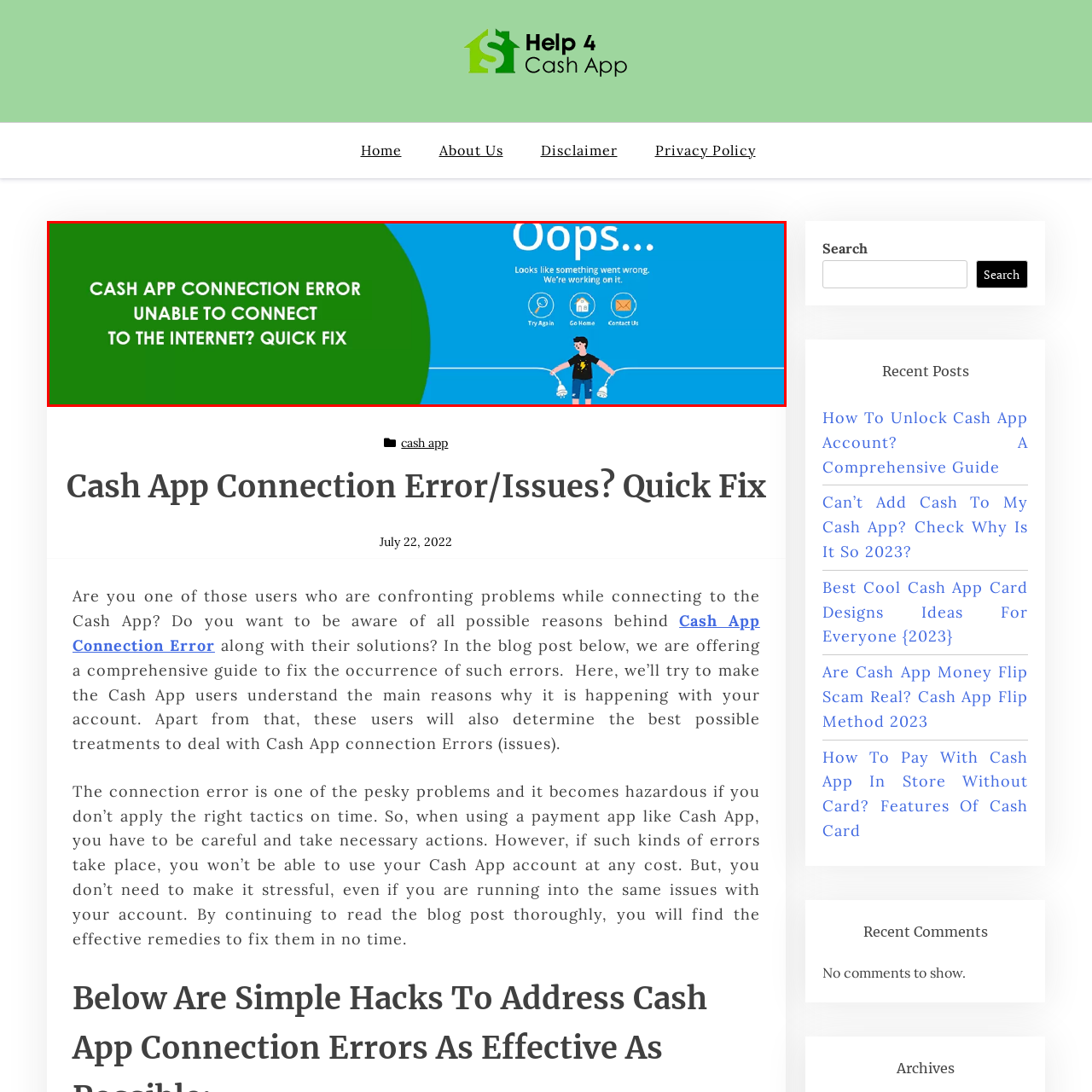Give an elaborate description of the visual elements within the red-outlined box.

The image features a vibrant and engaging design that addresses users encountering issues with the Cash App. It includes a prominent green section displaying the message "CASH APP CONNECTION ERROR UNABLE TO CONNECT TO THE INTERNET? QUICK FIX," clearly indicating the problem at hand. Adjacent to this, a blue backdrop presents an empathetic "Oops..." message, suggesting a friendly acknowledgment of the error. Below, the text continues with "Looks like something went wrong. We’re working on it," which reassures users that assistance is on the way. Accompanying icons provide options such as "Try Again," "Go Home," and "Contact Us," guiding users towards resolving their connectivity issues with the app. The visual also features an illustration of a character, enhancing the user-friendly approach while symbolizing the connection problems being addressed. This image effectively communicates the issue and offers a sense of support for Cash App users.